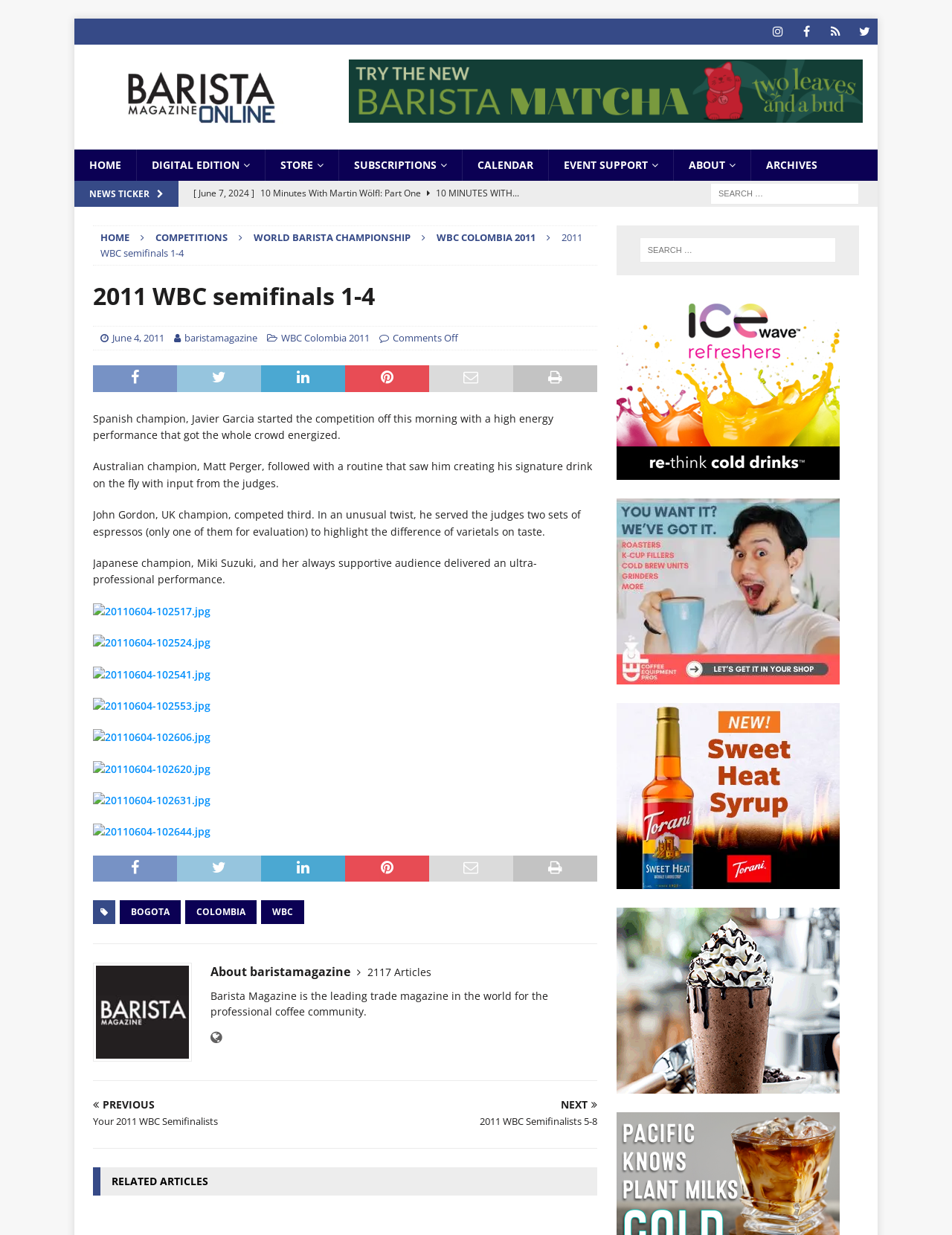Ascertain the bounding box coordinates for the UI element detailed here: "WBC Colombia 2011". The coordinates should be provided as [left, top, right, bottom] with each value being a float between 0 and 1.

[0.459, 0.187, 0.562, 0.198]